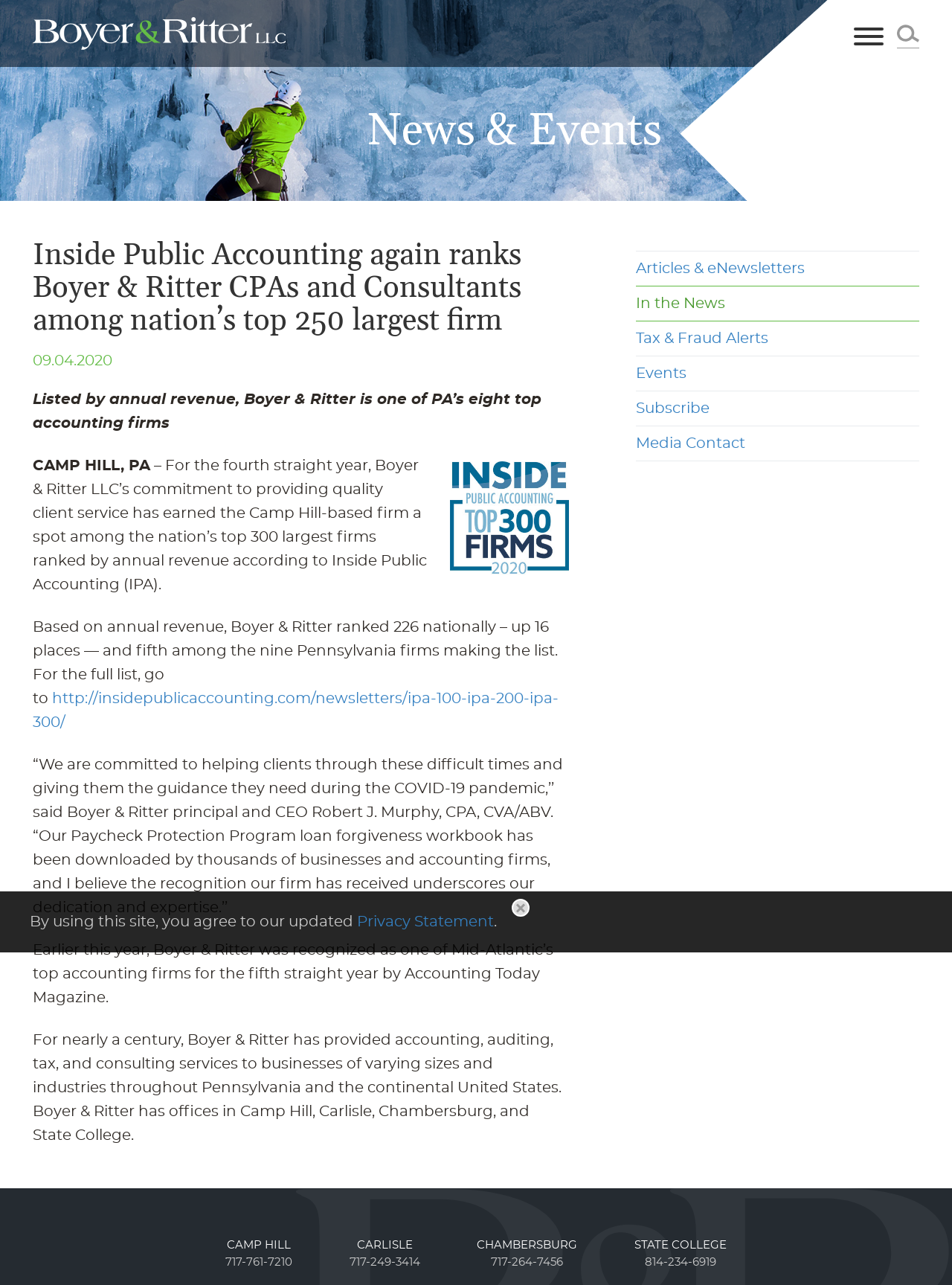What is the name of the CEO of Boyer & Ritter?
Ensure your answer is thorough and detailed.

The quote '“We are committed to helping clients through these difficult times and giving them the guidance they need during the COVID-19 pandemic,’’ said Boyer & Ritter principal and CEO Robert J. Murphy, CPA, CVA/ABV.' is attributed to Robert J. Murphy, who is the CEO of Boyer & Ritter.